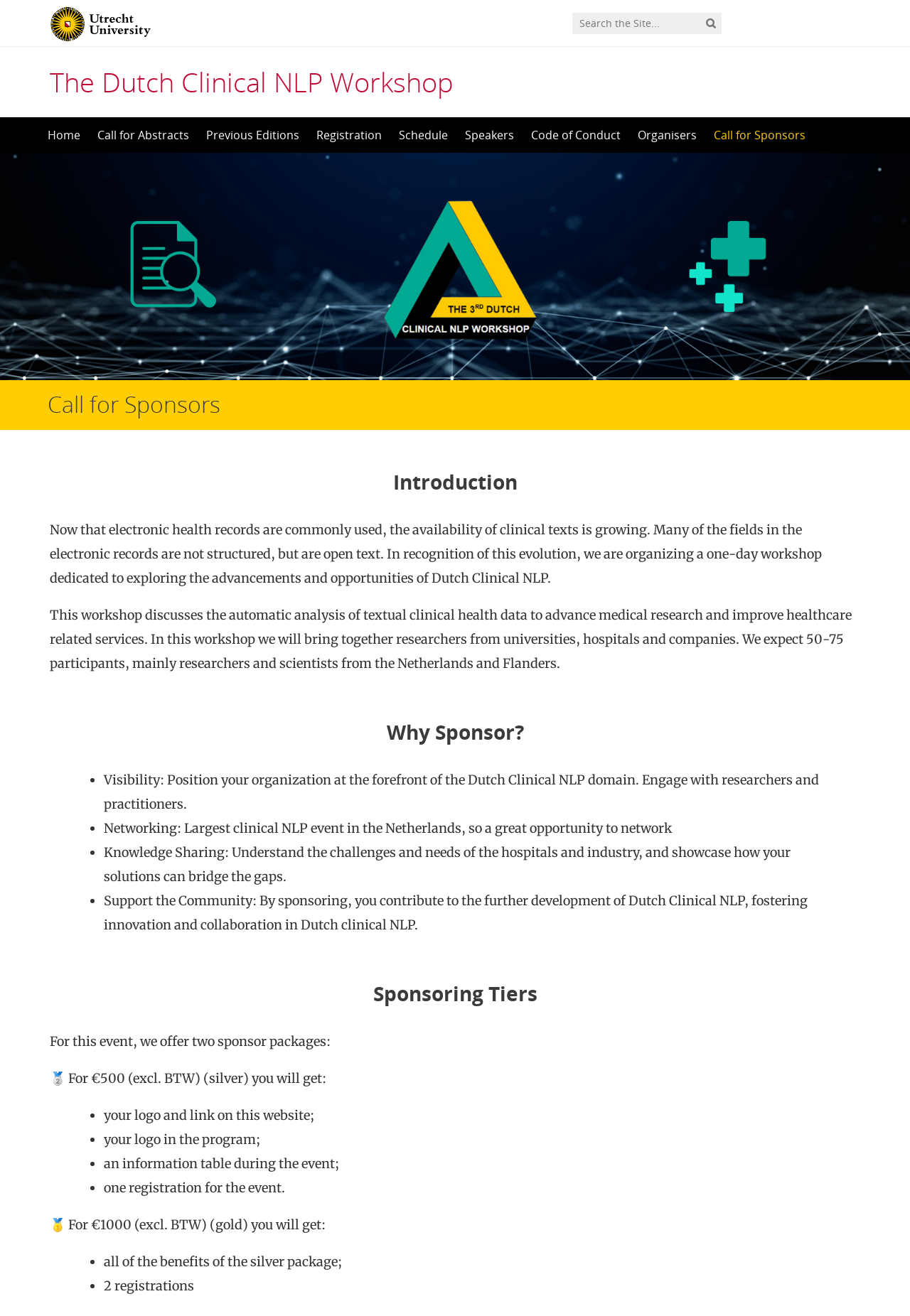Calculate the bounding box coordinates for the UI element based on the following description: "The Dutch Clinical NLP Workshop". Ensure the coordinates are four float numbers between 0 and 1, i.e., [left, top, right, bottom].

[0.055, 0.048, 0.498, 0.076]